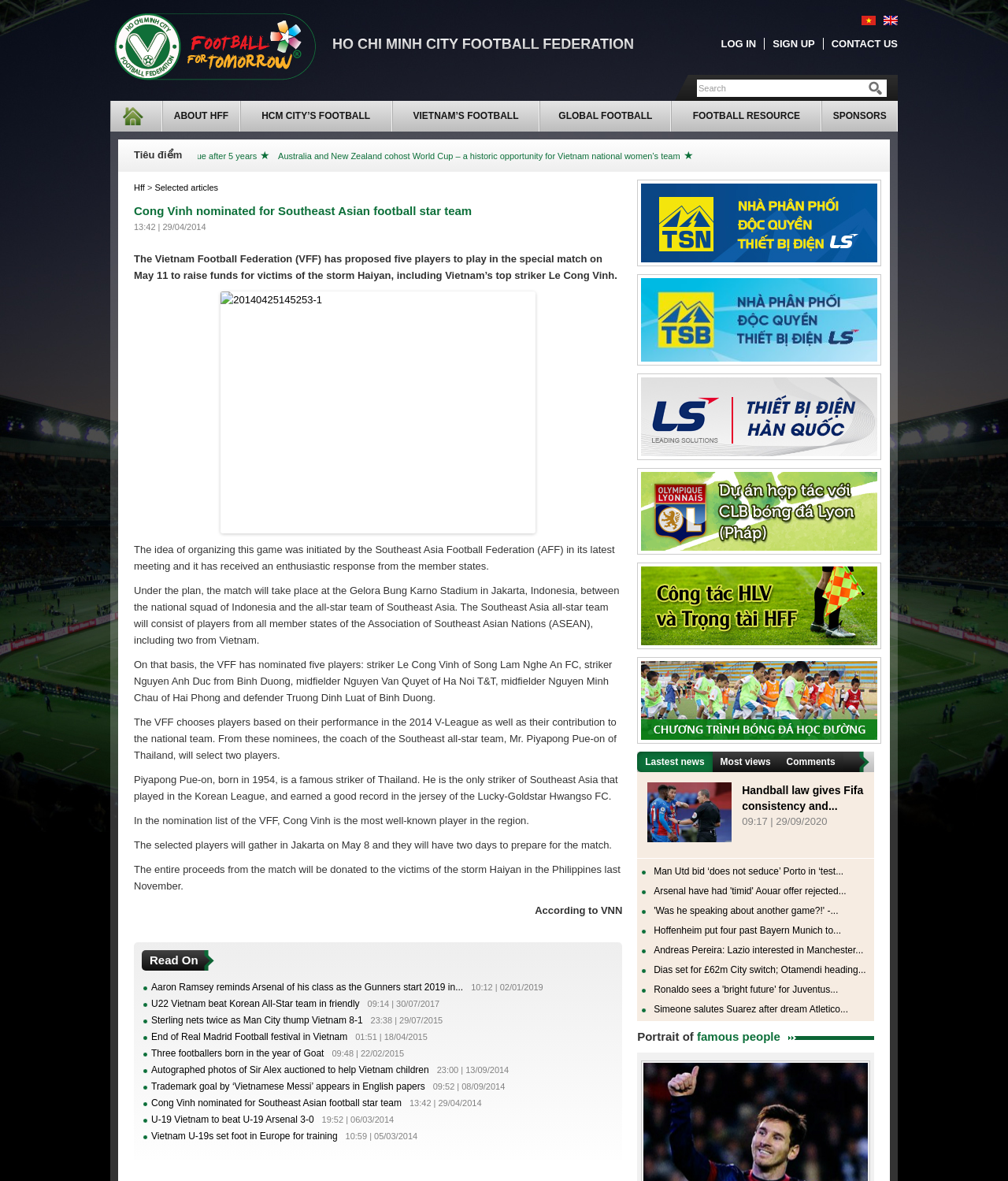Find the UI element described as: "Global Football" and predict its bounding box coordinates. Ensure the coordinates are four float numbers between 0 and 1, [left, top, right, bottom].

[0.536, 0.085, 0.665, 0.111]